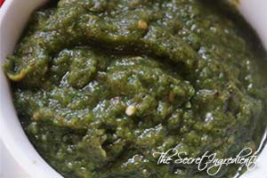What is the likely purpose of the green paste?
Observe the image and answer the question with a one-word or short phrase response.

Dip or spread